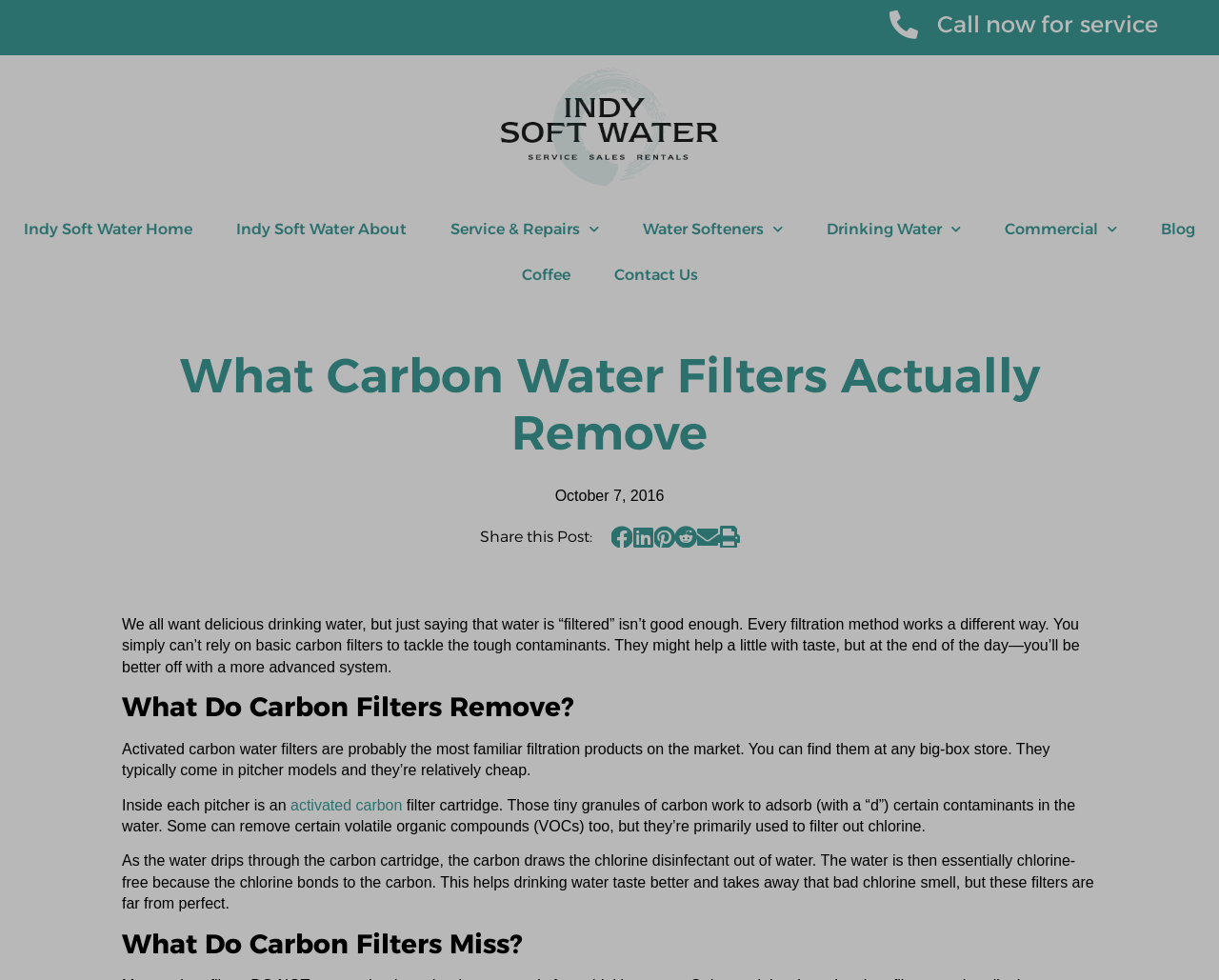What is the main topic of this webpage?
Using the image, provide a detailed and thorough answer to the question.

Based on the webpage content, I can see that the main topic is about water filters, specifically carbon water filters and what they can and cannot remove from drinking water.